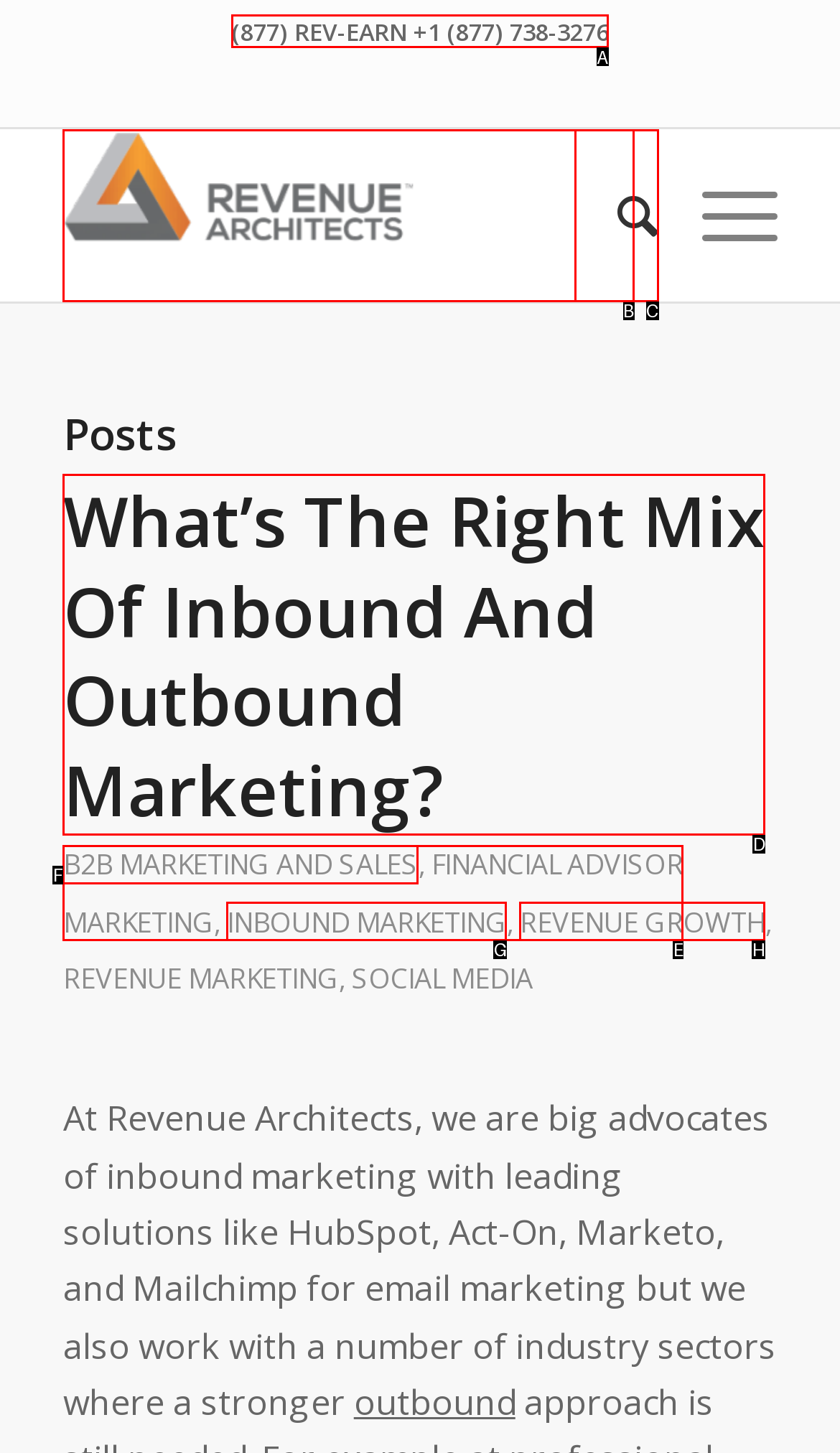Indicate the letter of the UI element that should be clicked to accomplish the task: Call the consulting agency. Answer with the letter only.

A